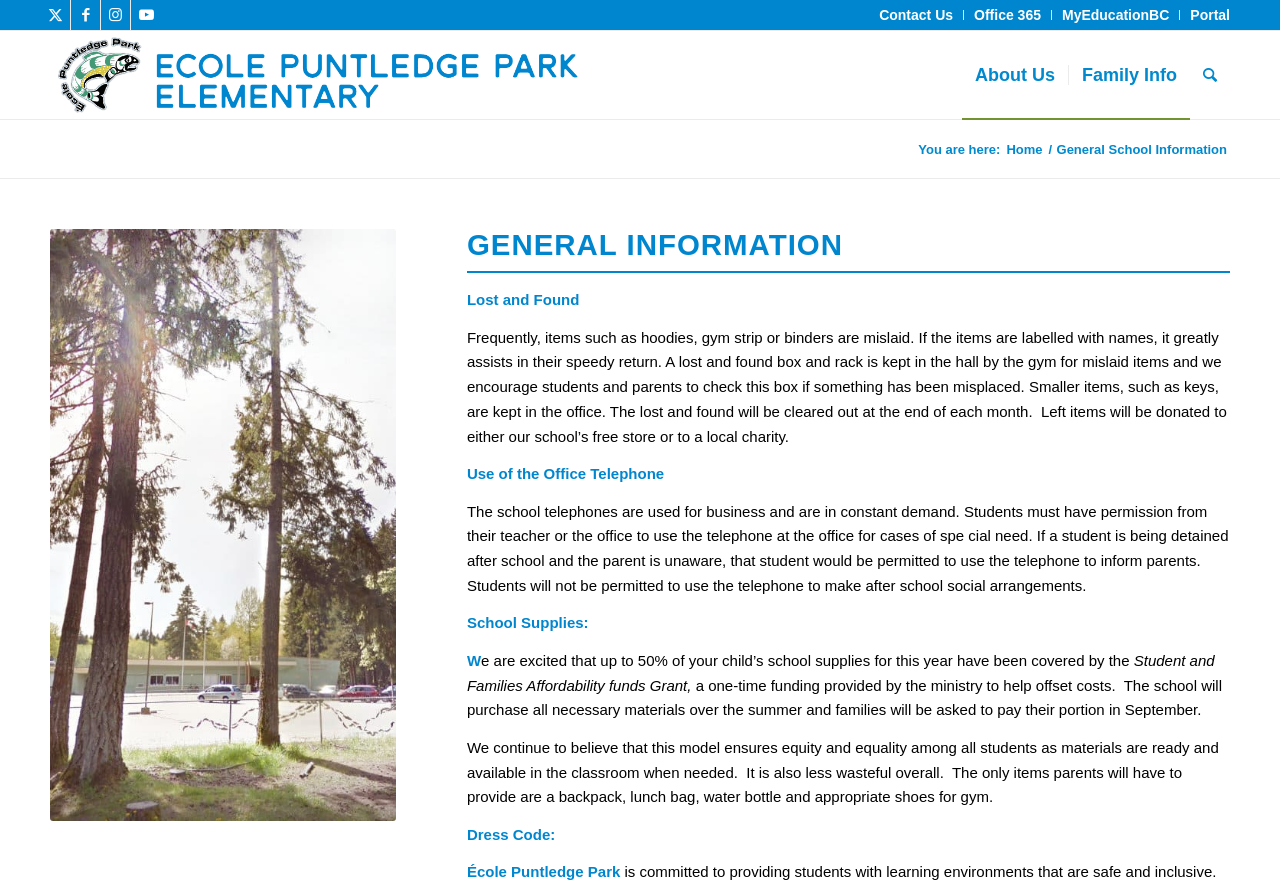Identify the title of the webpage and provide its text content.

General School Information